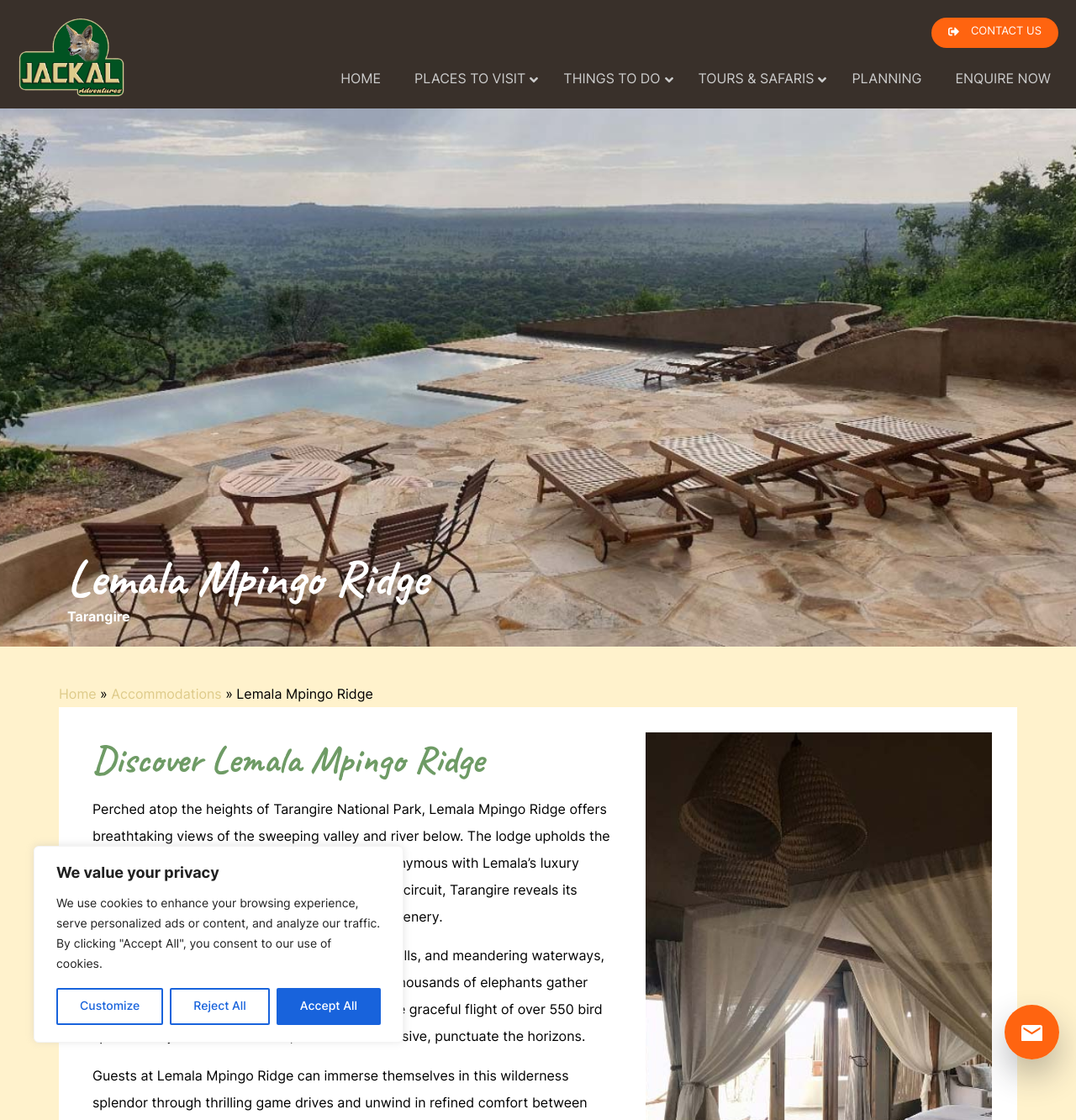What is the type of trees mentioned in the description?
Answer the question using a single word or phrase, according to the image.

Baobab